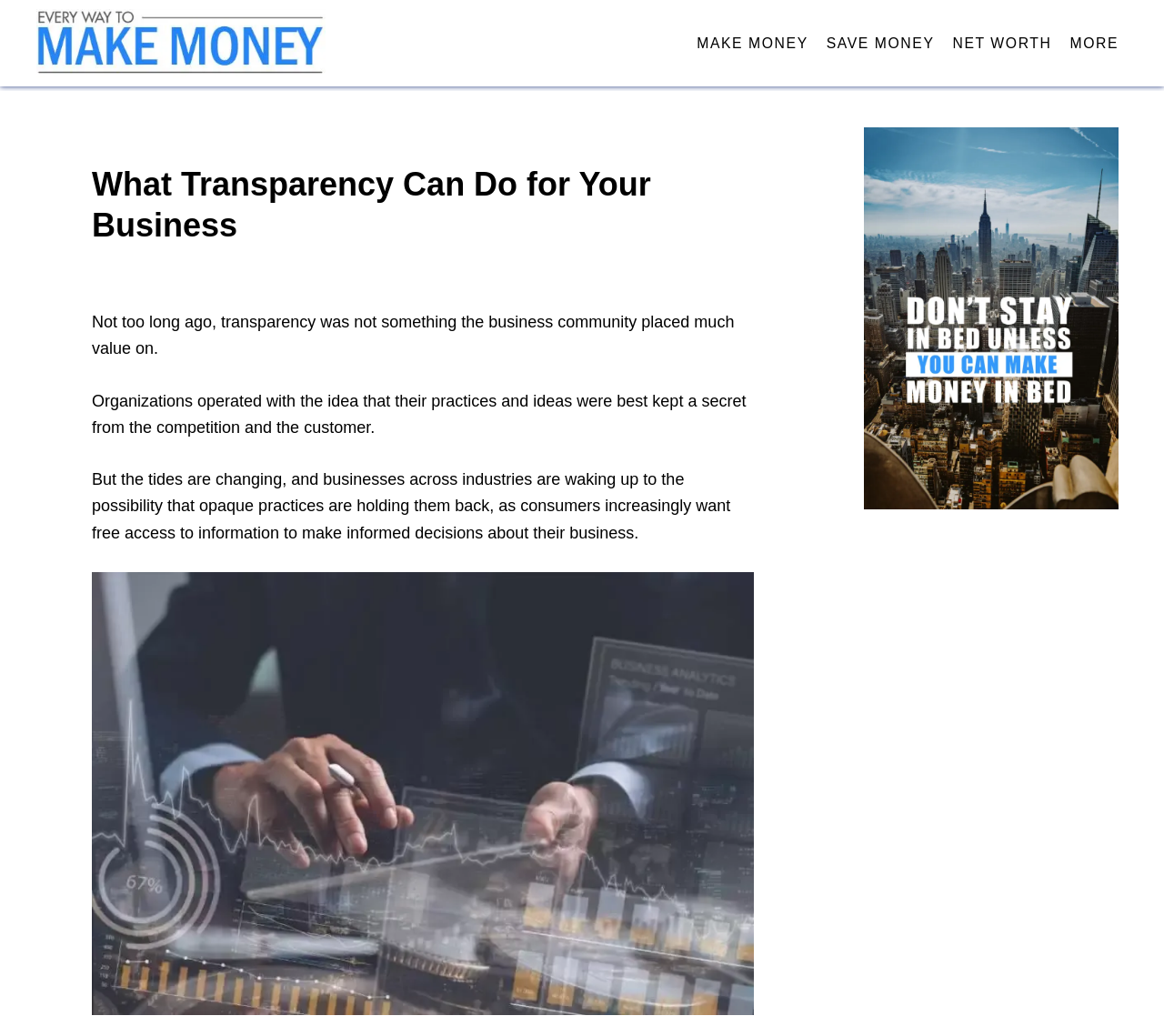Based on the visual content of the image, answer the question thoroughly: What is the main idea of the text?

The text on the webpage discusses how transparency was not valued in the business community in the past, but now it is becoming increasingly important as consumers want to make informed decisions. The text suggests that opaque practices are holding businesses back and that transparency can benefit businesses.